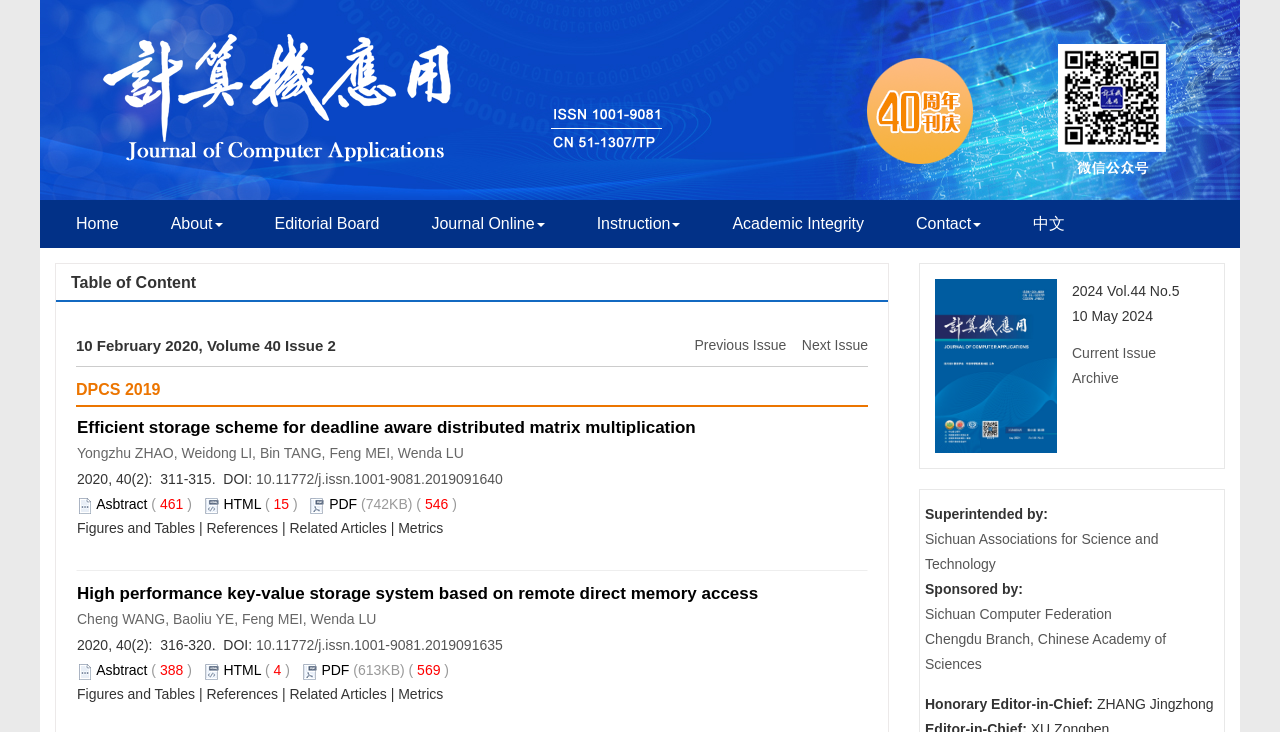Locate the bounding box coordinates of the element I should click to achieve the following instruction: "Click on About Us".

None